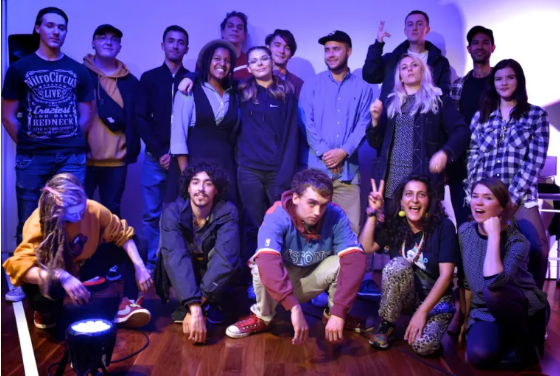What is the purpose of the spotlight on the floor?
Answer the question with a single word or phrase by looking at the picture.

To draw attention to the front-row participants